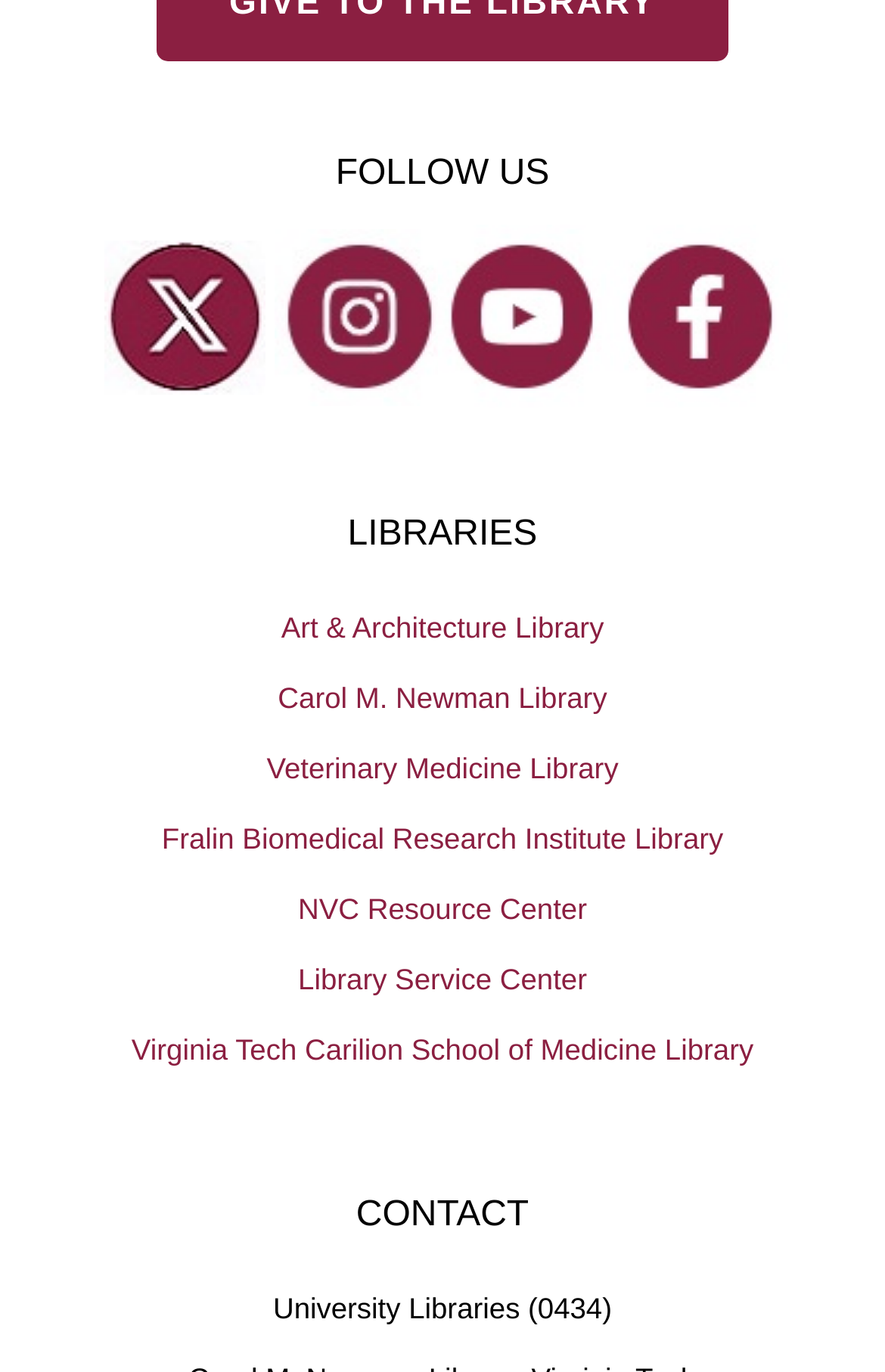Provide the bounding box for the UI element matching this description: "Carol M. Newman Library".

[0.0, 0.482, 1.0, 0.533]